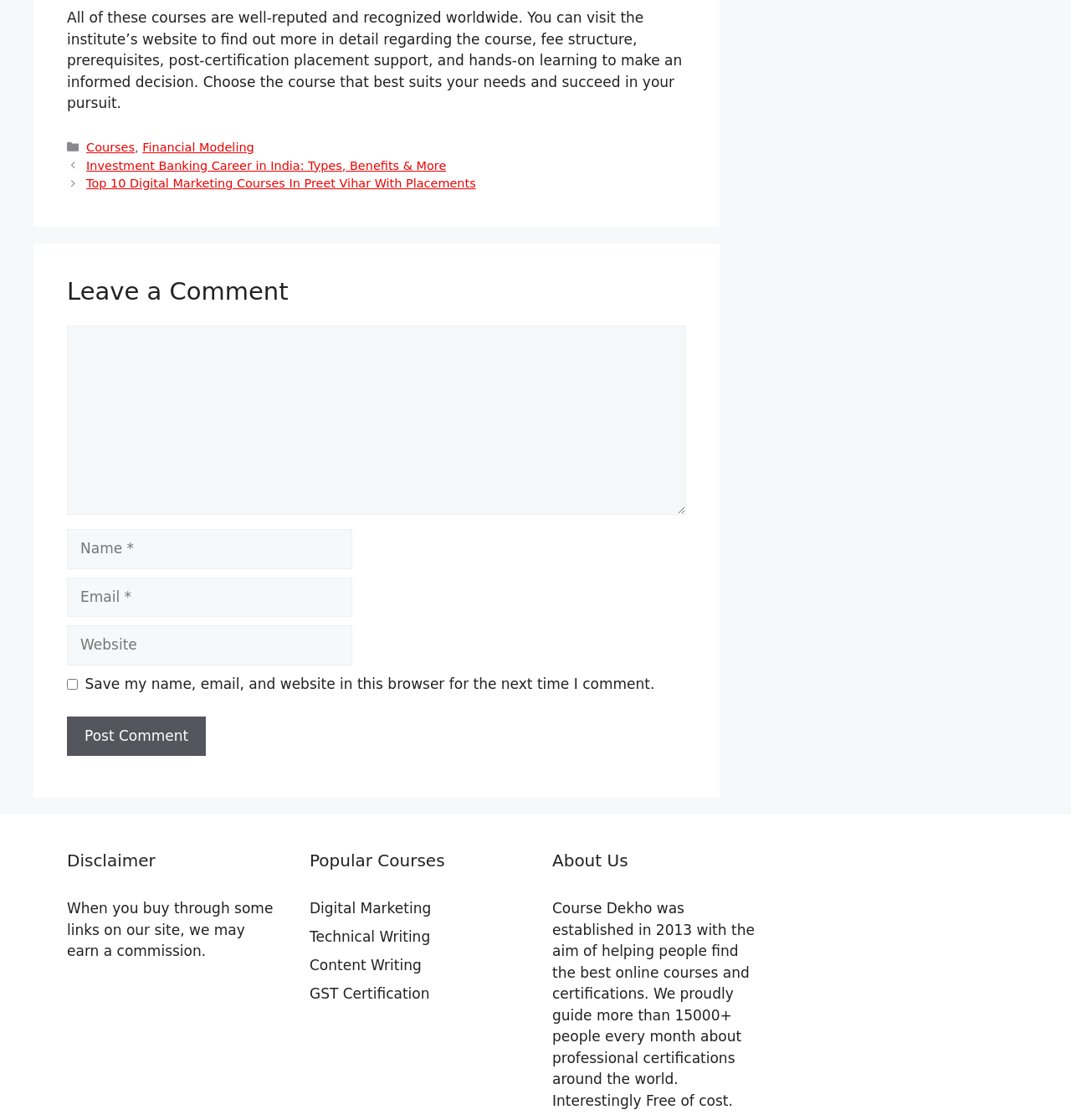Locate the bounding box coordinates of the clickable part needed for the task: "Click on the 'Post Comment' button".

[0.062, 0.639, 0.192, 0.675]